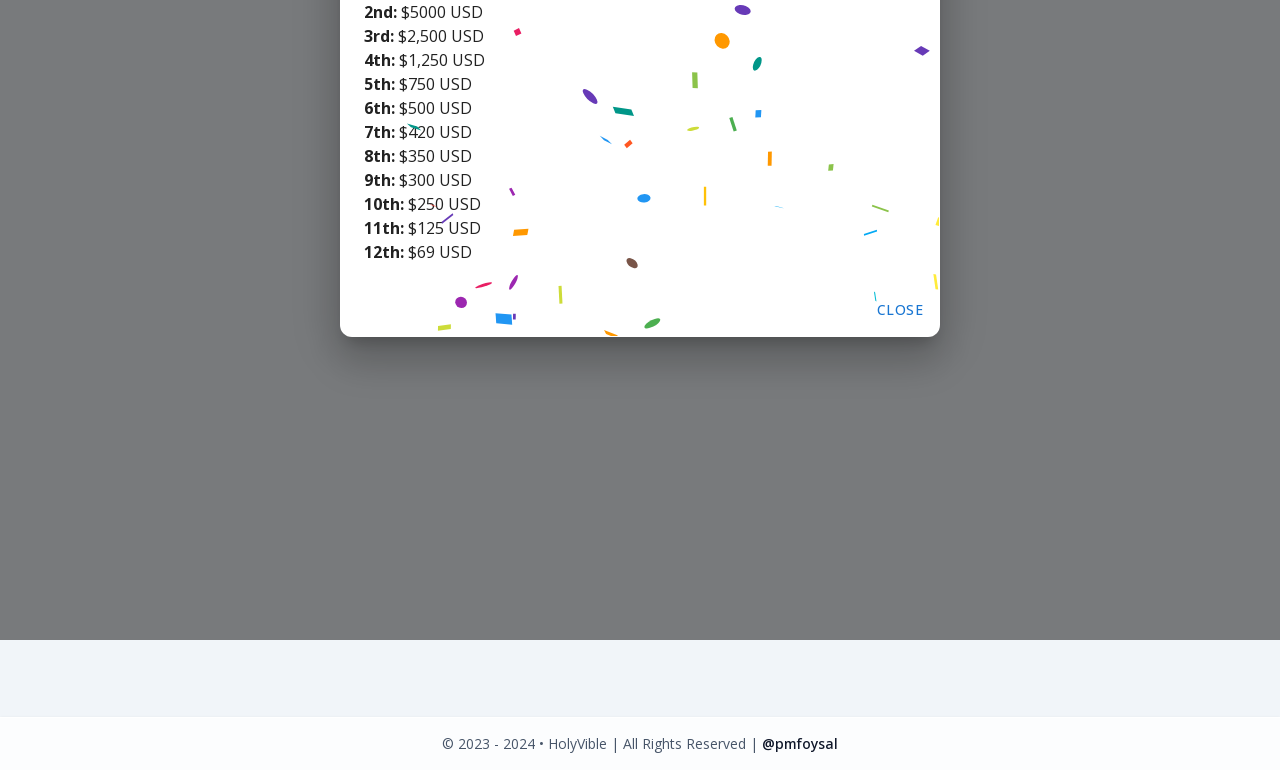Please determine the bounding box coordinates for the UI element described here. Use the format (top-left x, top-left y, bottom-right x, bottom-right y) with values bounded between 0 and 1: Close

[0.678, 0.38, 0.728, 0.427]